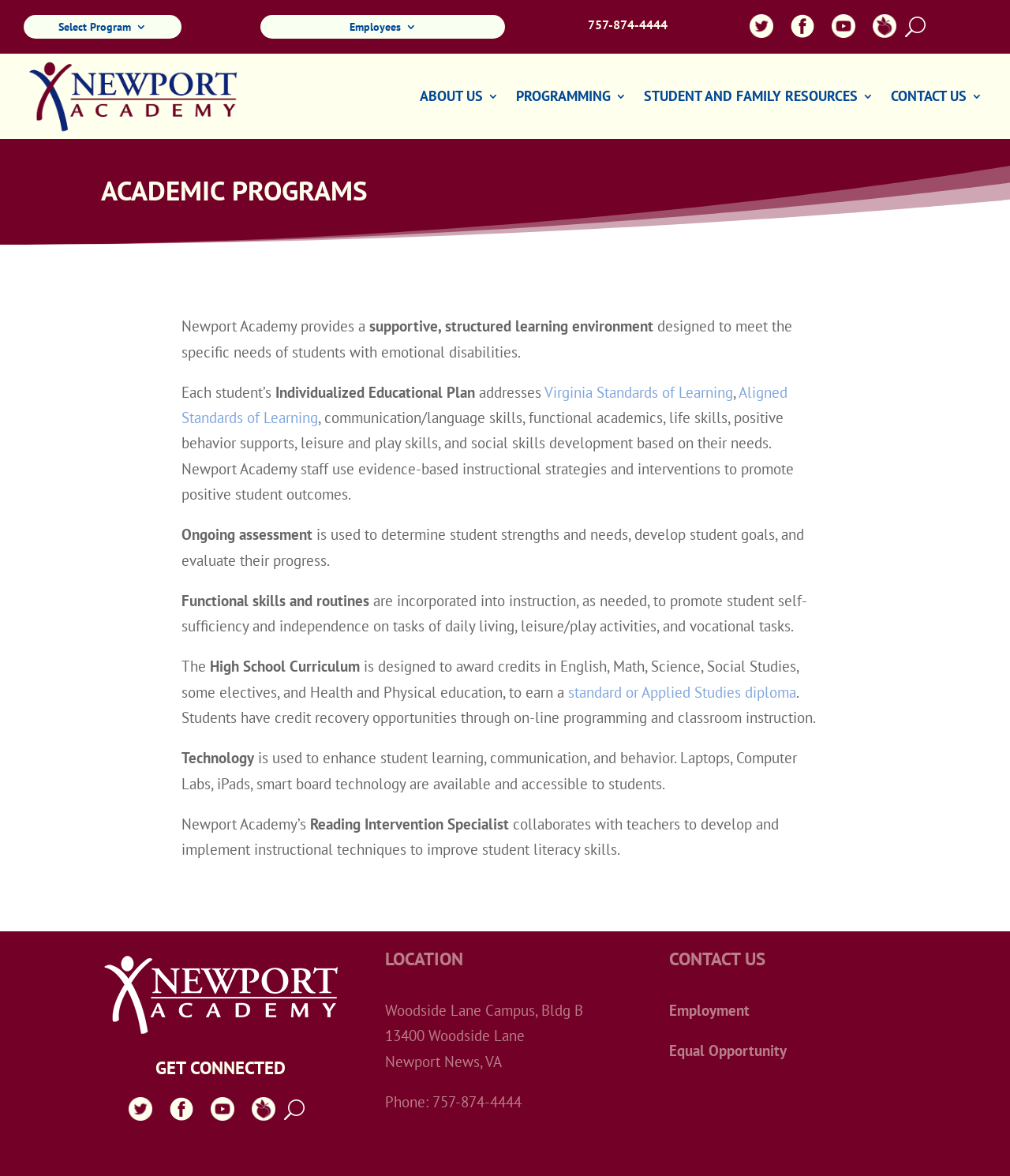Provide a one-word or brief phrase answer to the question:
What is the focus of the academic programs at Newport Academy?

supportive, structured learning environment